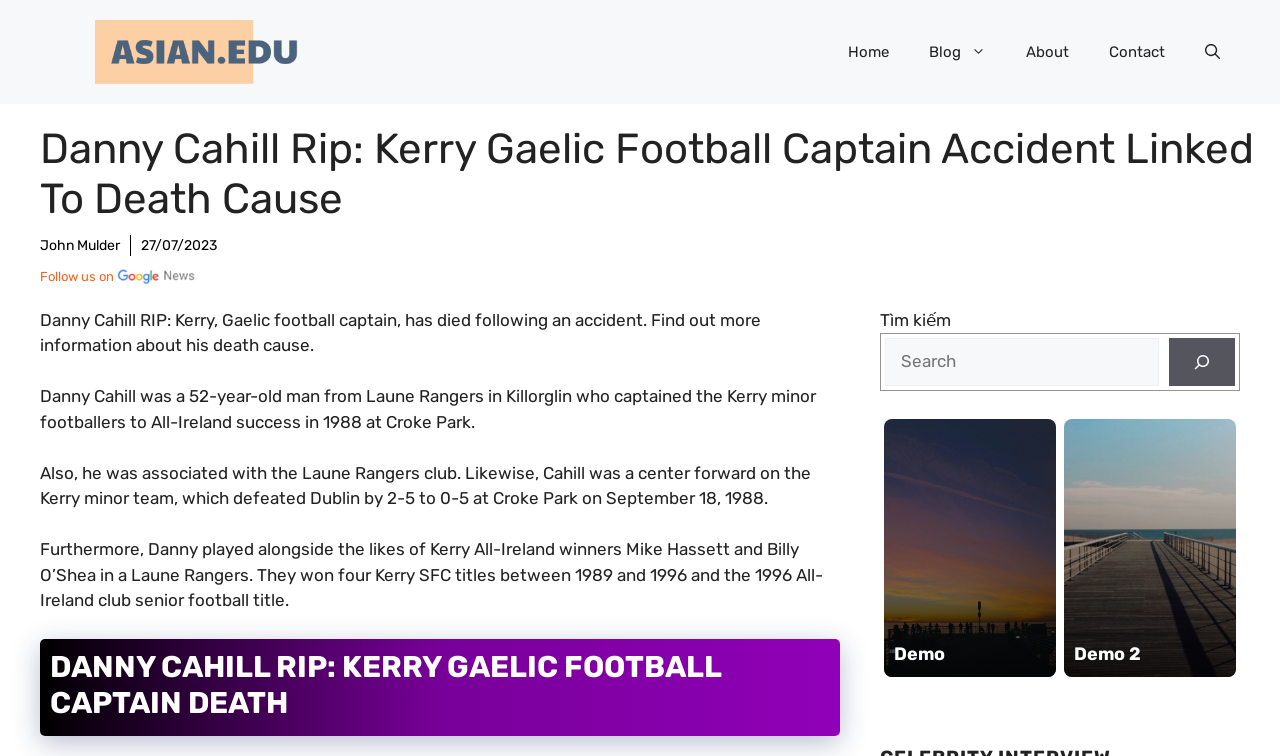Please find and report the bounding box coordinates of the element to click in order to perform the following action: "Click on the 'Demo' link". The coordinates should be expressed as four float numbers between 0 and 1, in the format [left, top, right, bottom].

[0.691, 0.554, 0.825, 0.895]